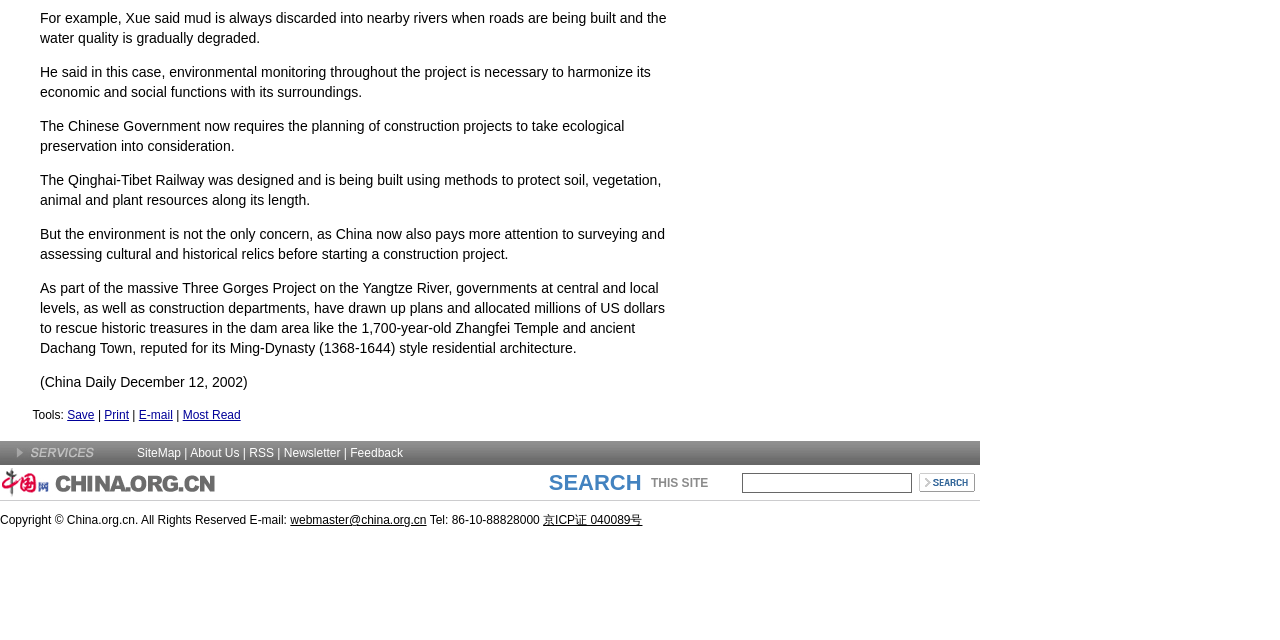Provide the bounding box coordinates of the UI element that matches the description: "Feedback".

[0.274, 0.697, 0.315, 0.719]